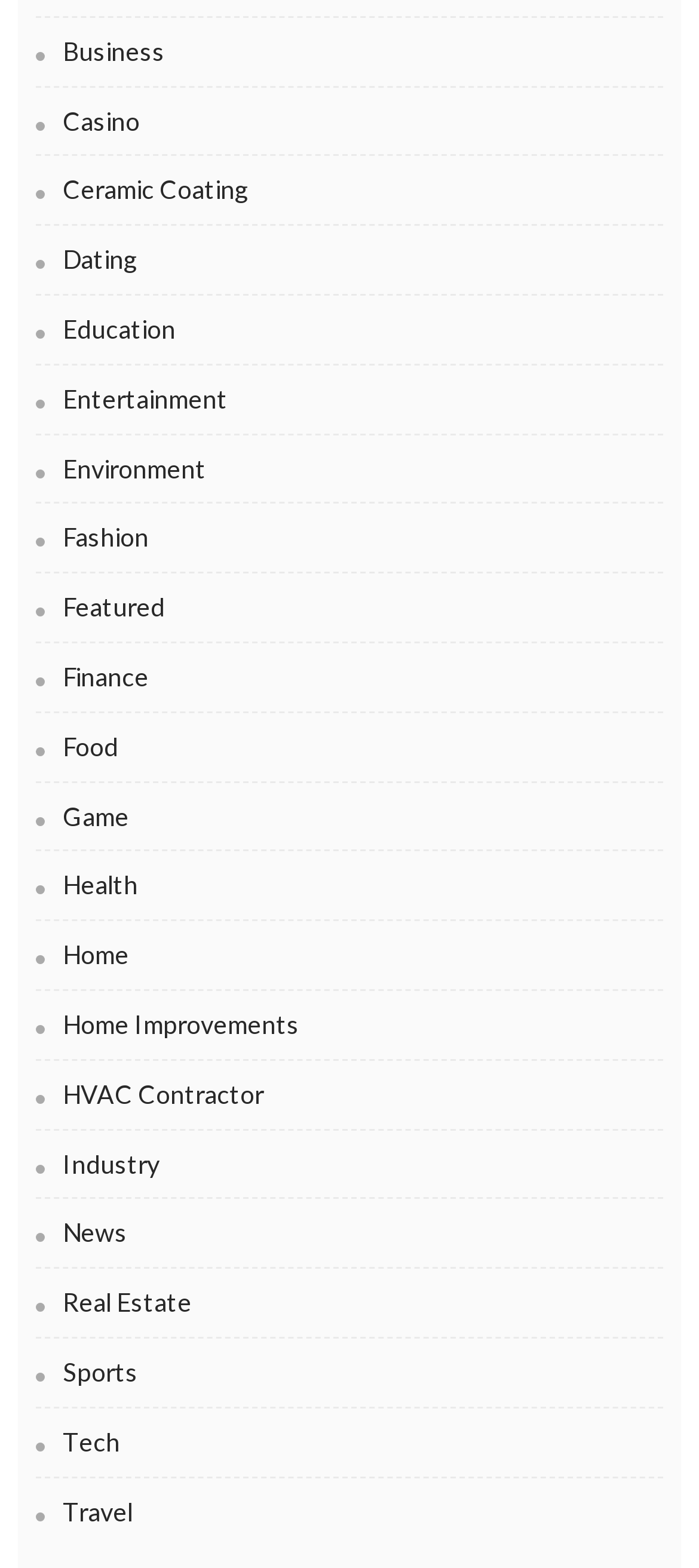Predict the bounding box coordinates of the area that should be clicked to accomplish the following instruction: "Explore the Education section". The bounding box coordinates should consist of four float numbers between 0 and 1, i.e., [left, top, right, bottom].

[0.051, 0.197, 0.949, 0.233]